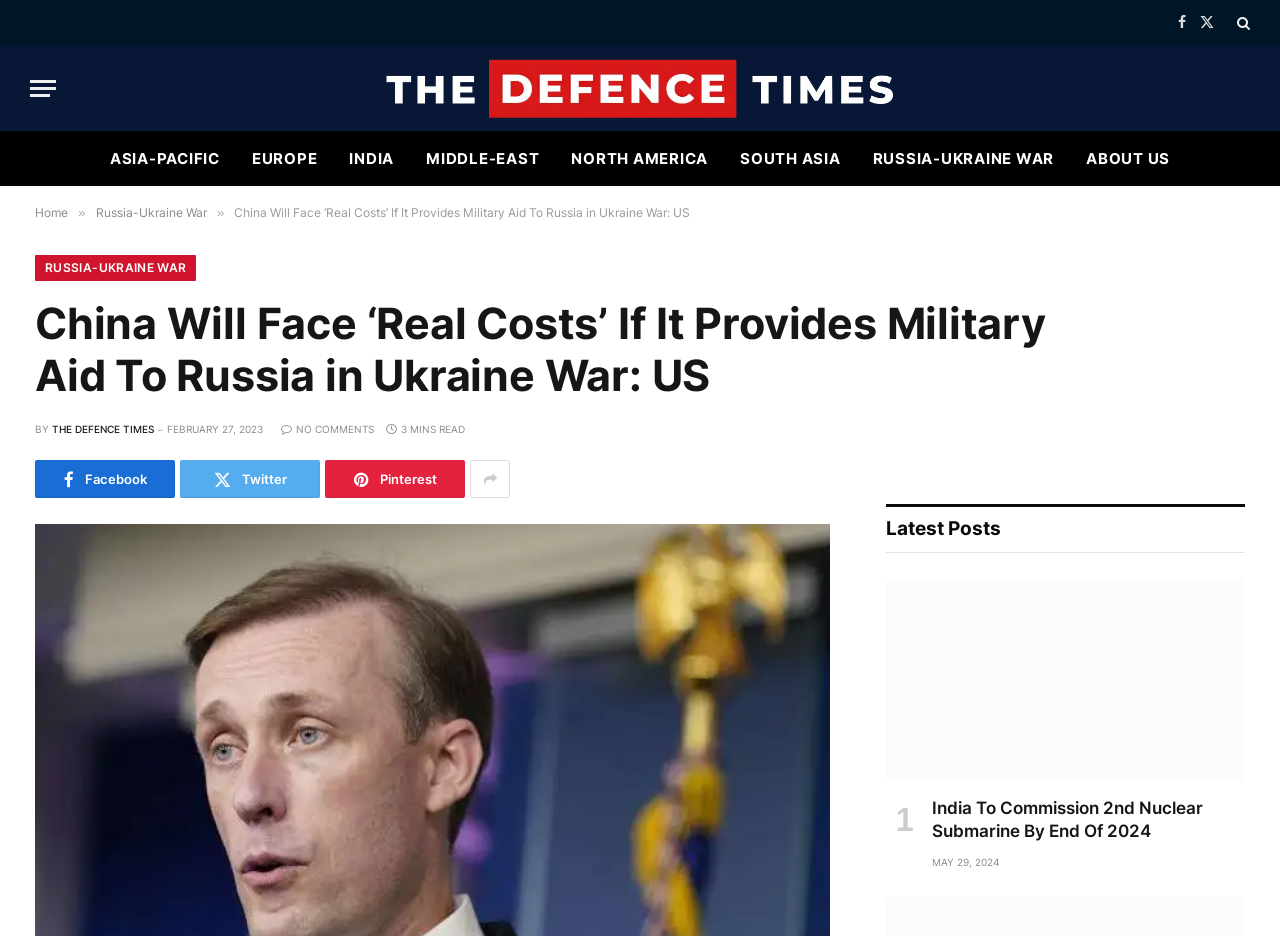What is the topic of the current article?
Refer to the screenshot and answer in one word or phrase.

Russia-Ukraine War